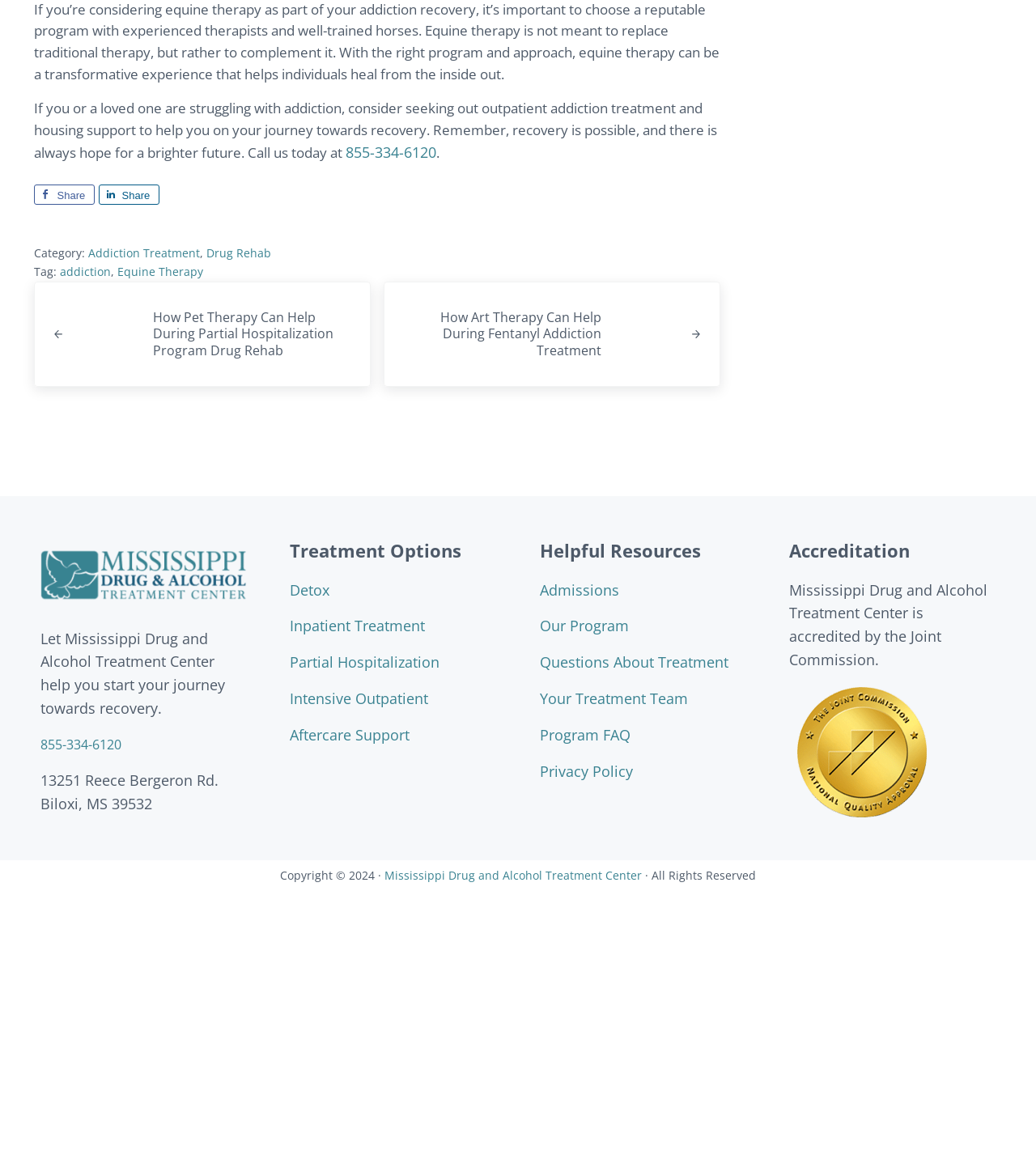Pinpoint the bounding box coordinates of the clickable area necessary to execute the following instruction: "Explore Move, Pray, Celebrate DVD". The coordinates should be given as four float numbers between 0 and 1, namely [left, top, right, bottom].

None